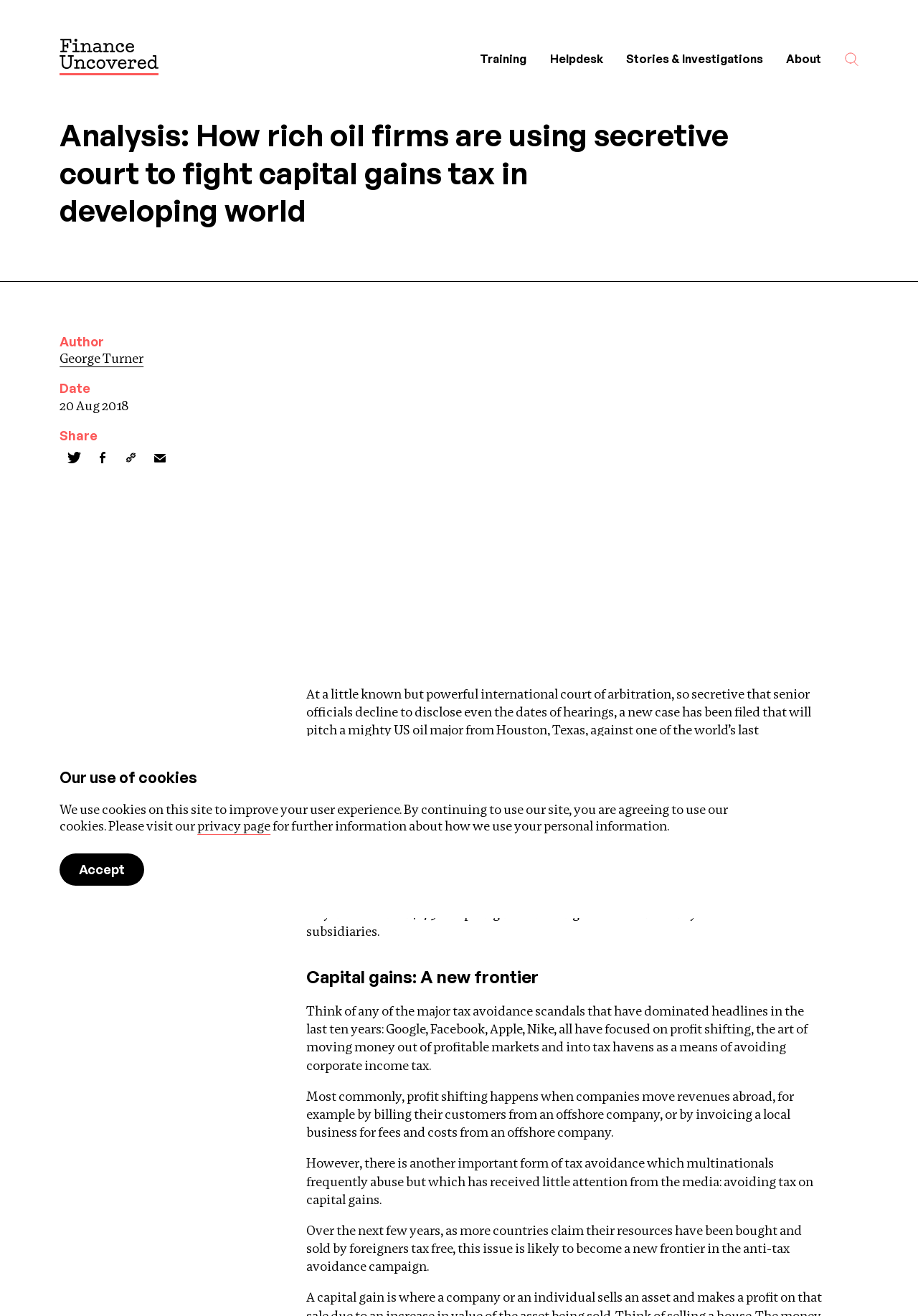What is the purpose of the Bilateral Investment Treaty Mechanism?
Based on the visual content, answer with a single word or a brief phrase.

To launch a pre-emptive legal strike